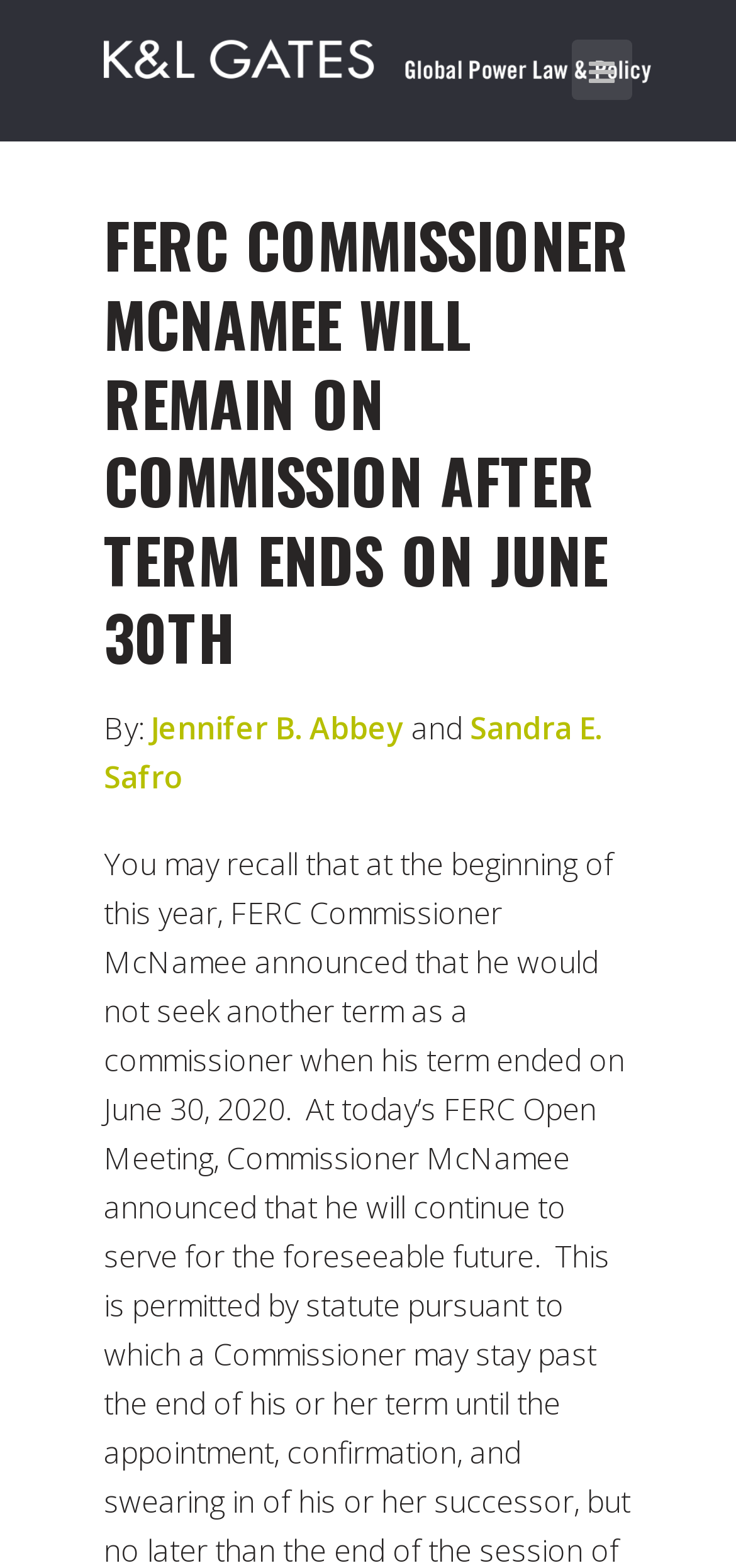Generate a thorough caption that explains the contents of the webpage.

The webpage appears to be an article or news page, with a prominent header that reads "FERC COMMISSIONER MCNAMEE WILL REMAIN ON COMMISSION AFTER TERM ENDS ON JUNE 30TH". This header is positioned near the top of the page, spanning almost the entire width.

Below the header, there is a section that displays the authors of the article, with the text "By:" followed by two links, "Jennifer B. Abbey" and "Sandra E. Safro", separated by the word "and". This section is positioned near the top-left of the page.

At the very top of the page, there are two links: "Global Power Law & Policy" and a social media icon represented by the Unicode character "\uf0c9". The "Global Power Law & Policy" link is positioned near the top-left, while the social media icon is located near the top-right.

There are no images on the page, but the presence of a social media icon suggests that the page may be shareable on various platforms. Overall, the page appears to be a simple, text-based article or news page with a clear header and author credits.